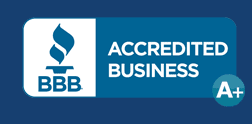Give a thorough description of the image, including any visible elements and their relationships.

The image features the Better Business Bureau (BBB) accreditation seal, prominently displaying the text "ACCREDITED BUSINESS" alongside an "A+" rating. Set against a solid blue background, the seal features the iconic BBB torch logo, symbolizing trust and integrity in business practices. This accreditation signifies that the business has met the BBB's standards for ethical business behavior, indicating a commitment to customer satisfaction and quality service.